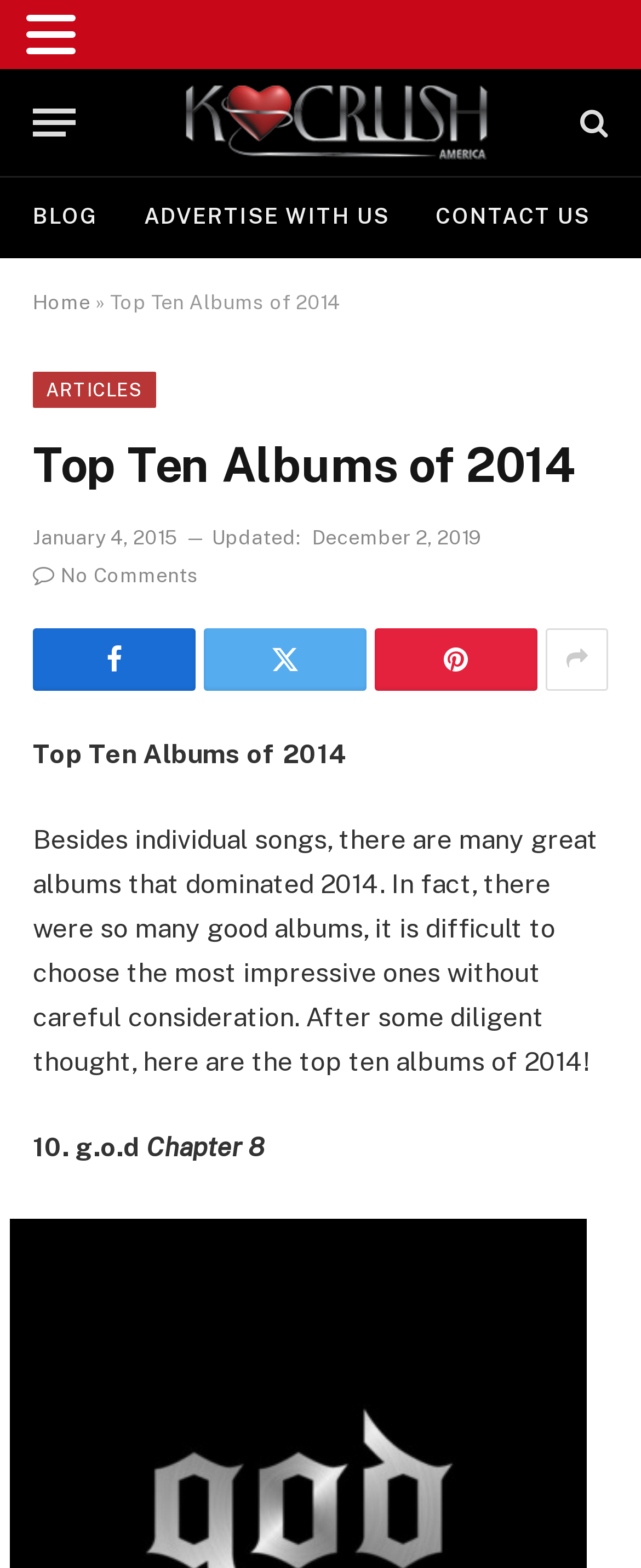Identify the bounding box coordinates of the region I need to click to complete this instruction: "Read the article 'Top Ten Albums of 2014'".

[0.051, 0.471, 0.541, 0.491]